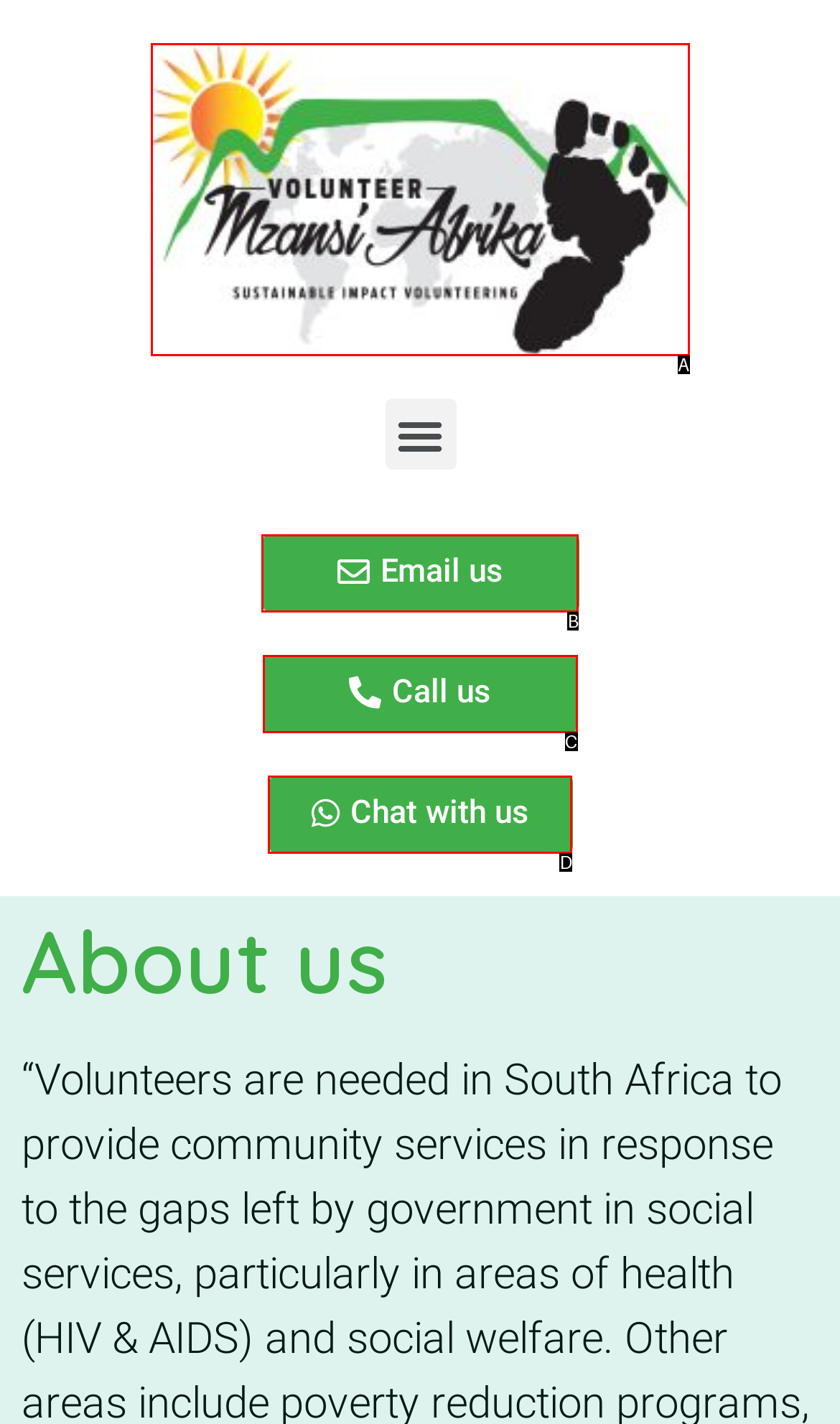Identify which HTML element aligns with the description: Chat with us
Answer using the letter of the correct choice from the options available.

D